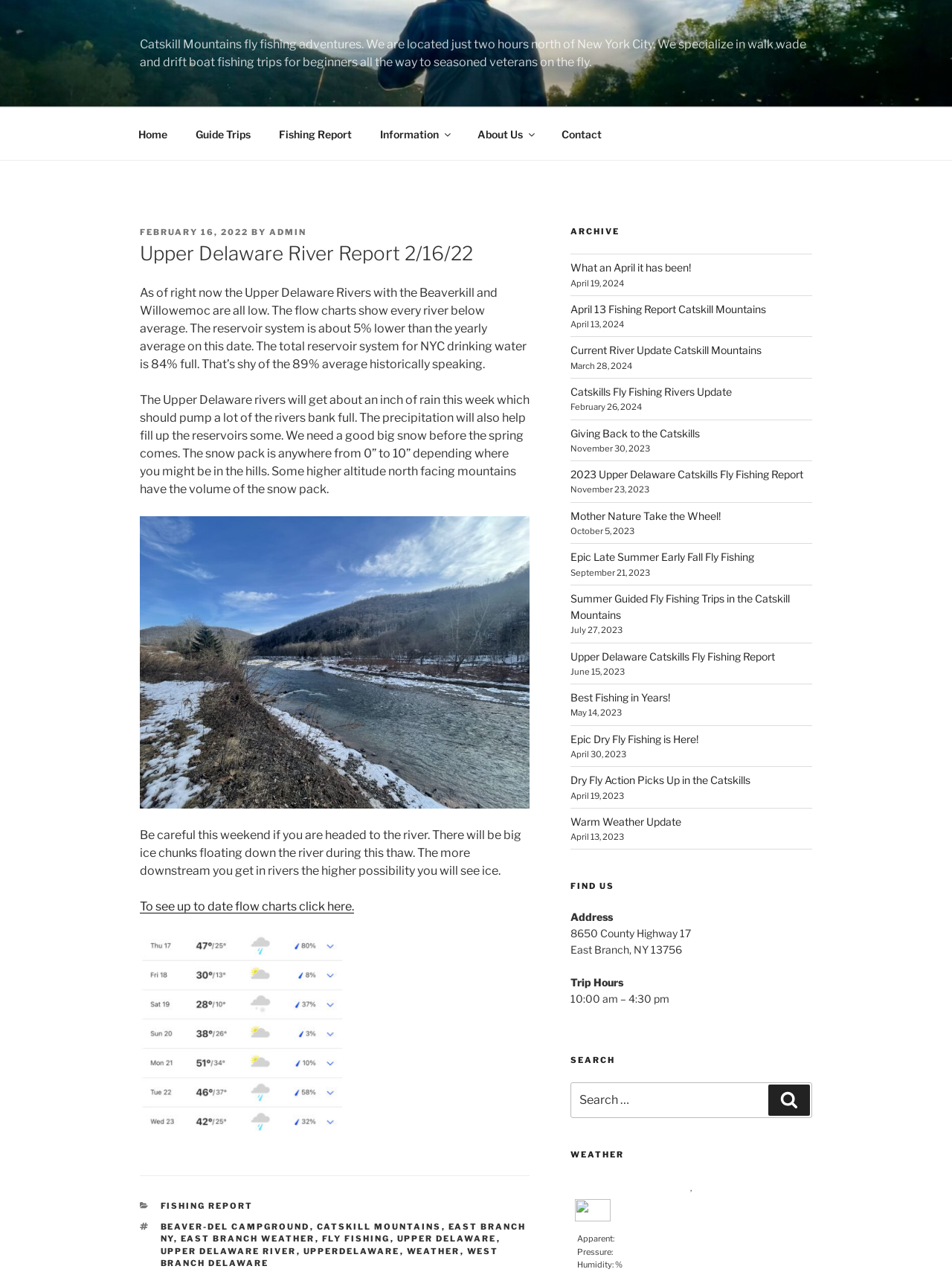What is the author's advice for being more productive?
Look at the screenshot and give a one-word or phrase answer.

Organization